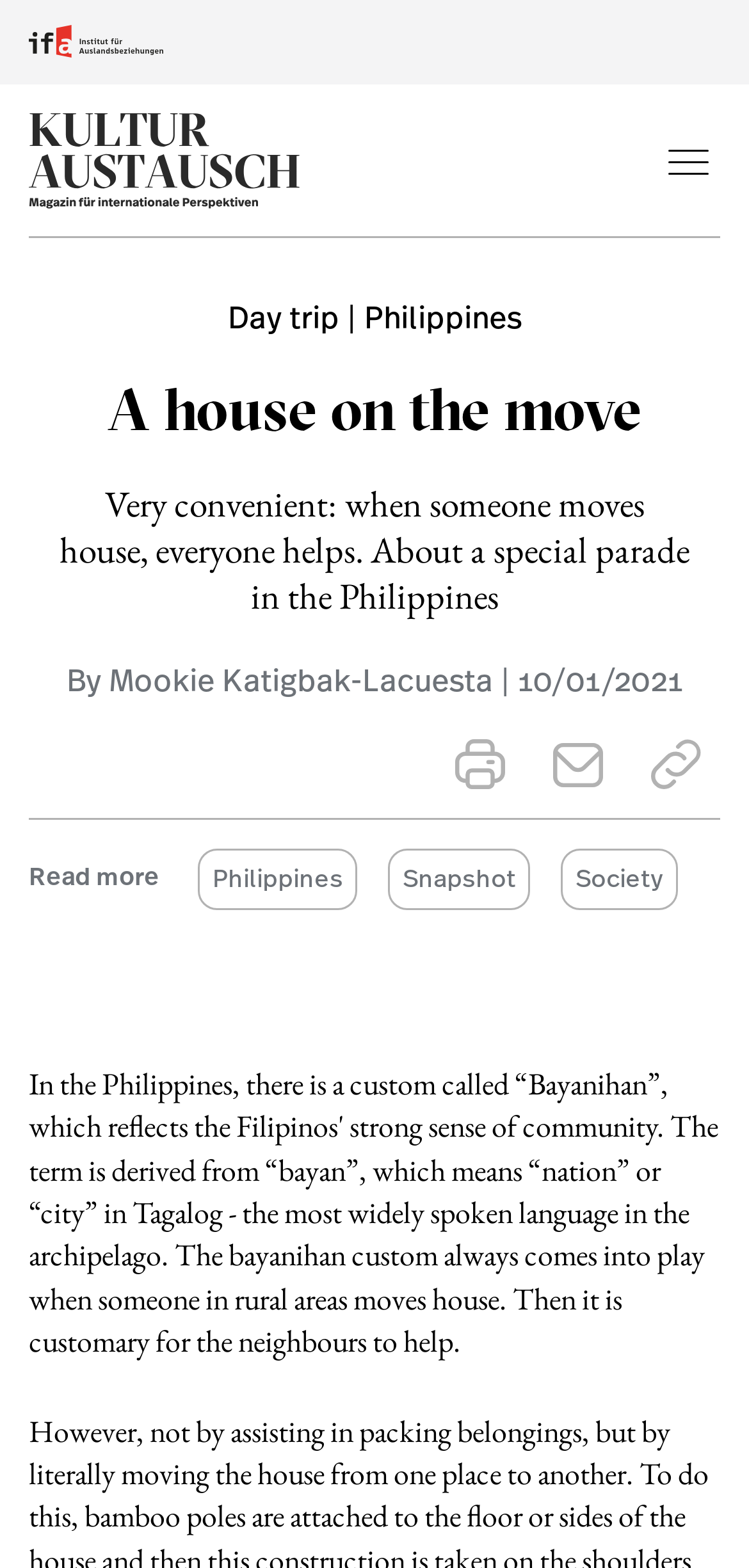Locate the bounding box coordinates of the element that should be clicked to execute the following instruction: "Read more about the article".

[0.038, 0.547, 0.213, 0.569]